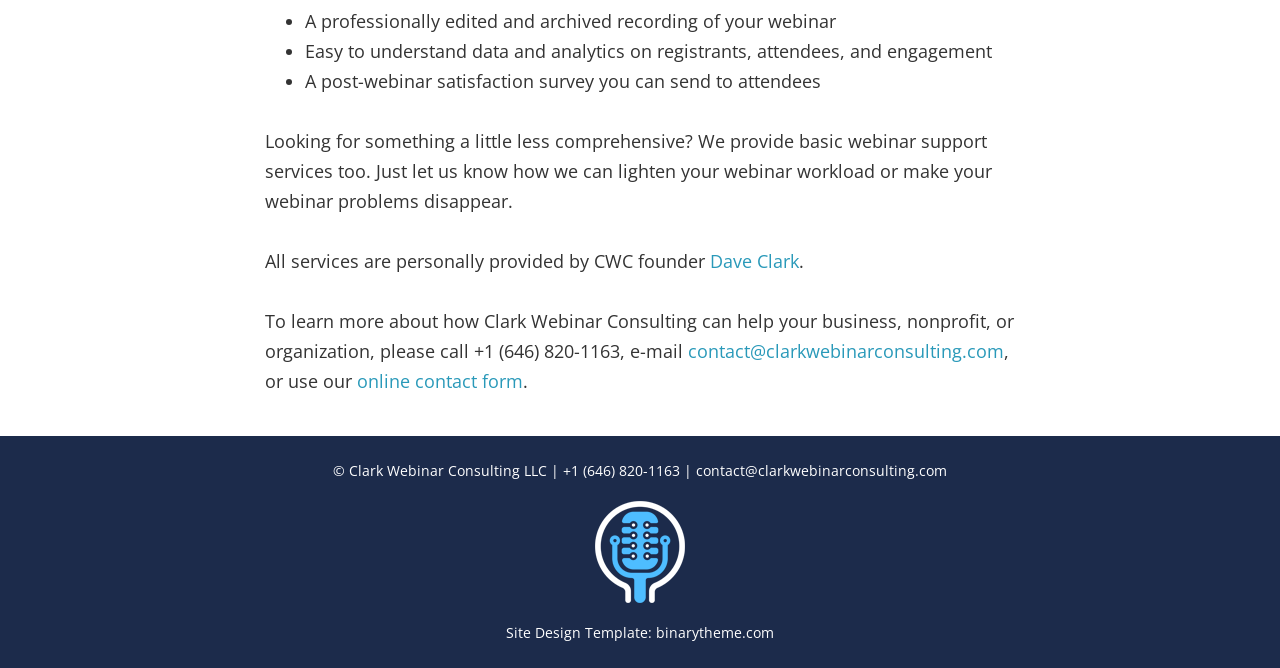Please reply to the following question with a single word or a short phrase:
What is the company's website design template based on?

Binarytheme.com